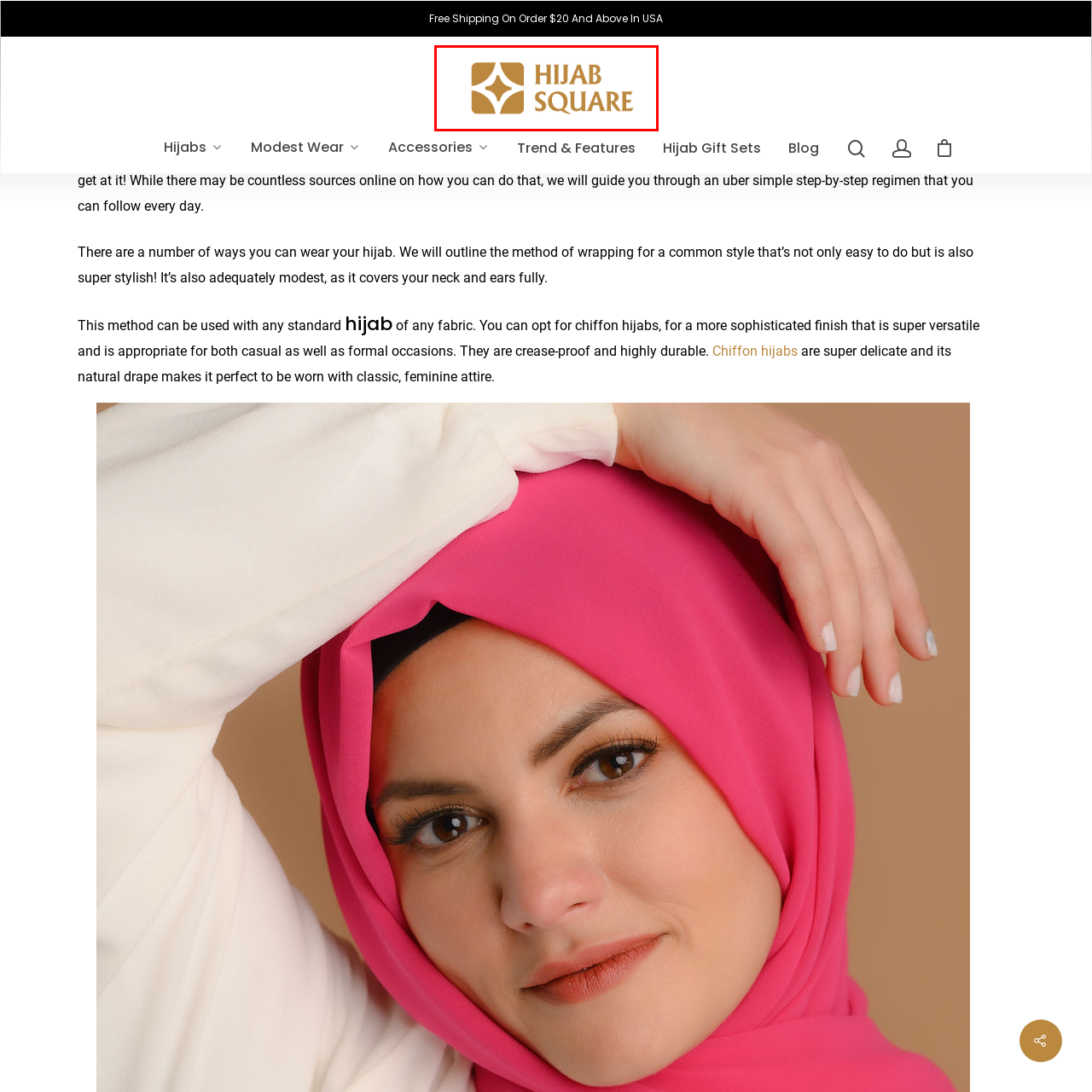Carefully look at the image inside the red box and answer the subsequent question in as much detail as possible, using the information from the image: 
What is the brand's mission?

The caption states that the visual identity of the logo underscores Hijab Square's mission to empower individuals on their journey of modesty and devotion, which suggests that this is the brand's core mission.